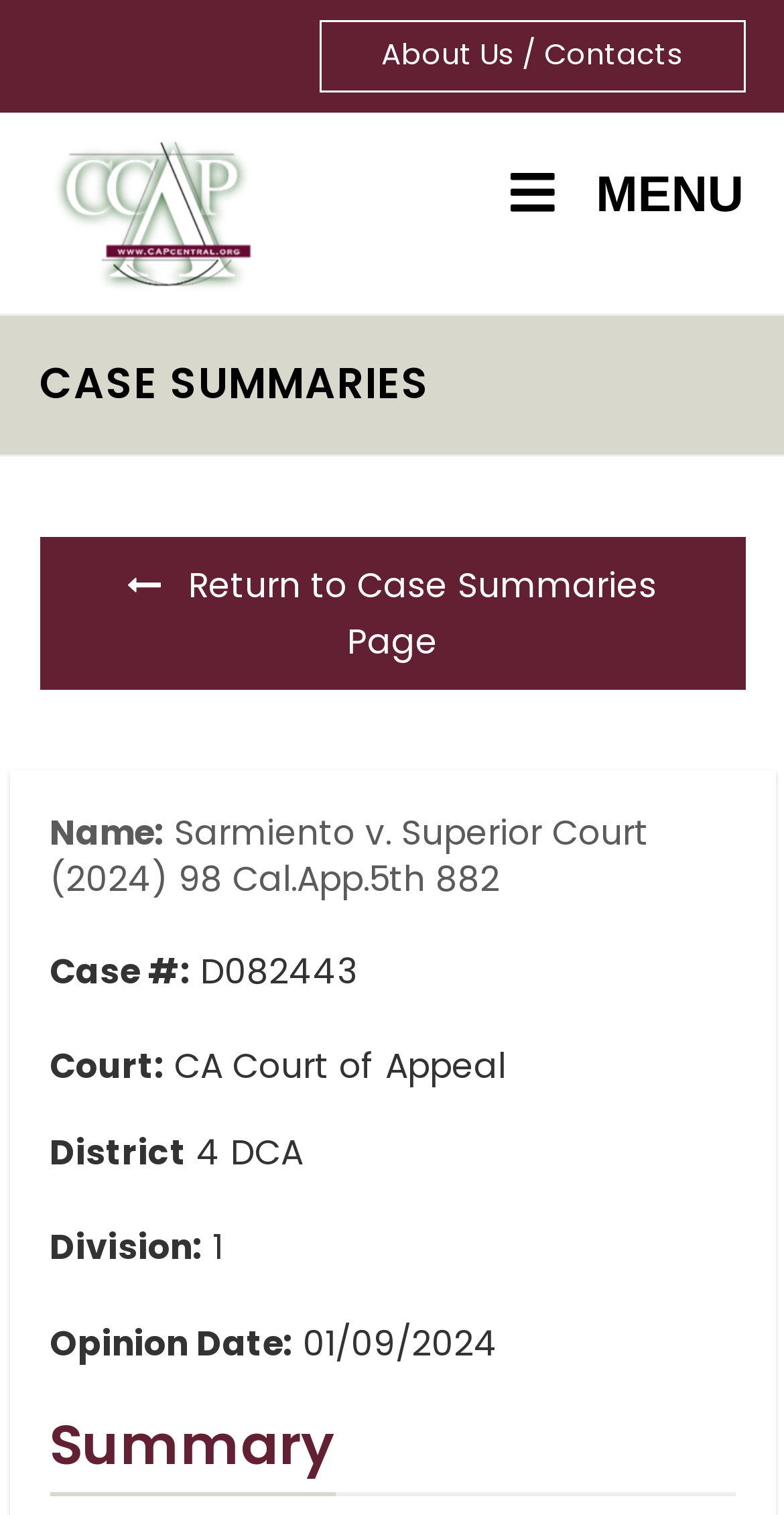What is the division?
From the screenshot, supply a one-word or short-phrase answer.

1